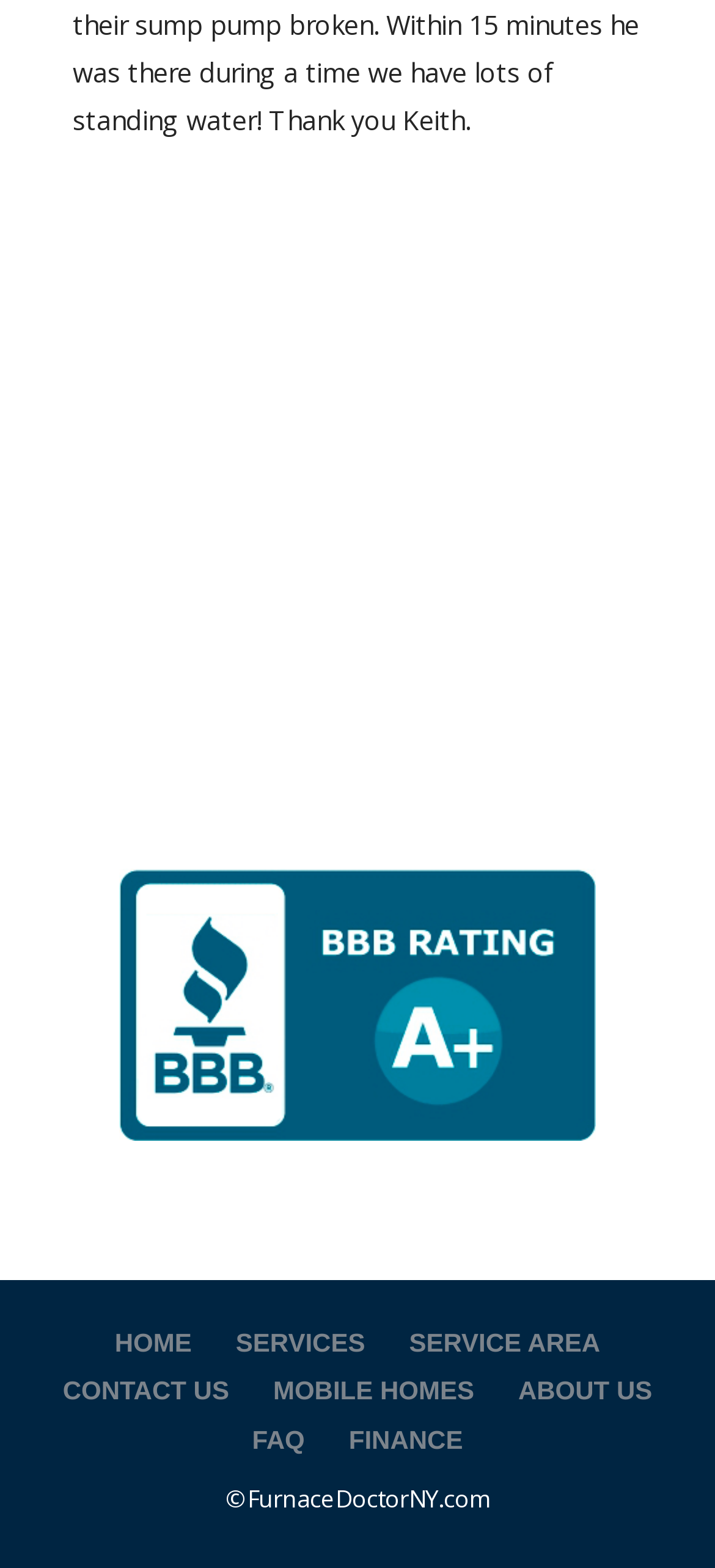Provide a one-word or short-phrase answer to the question:
How many links are there in the footer section?

2